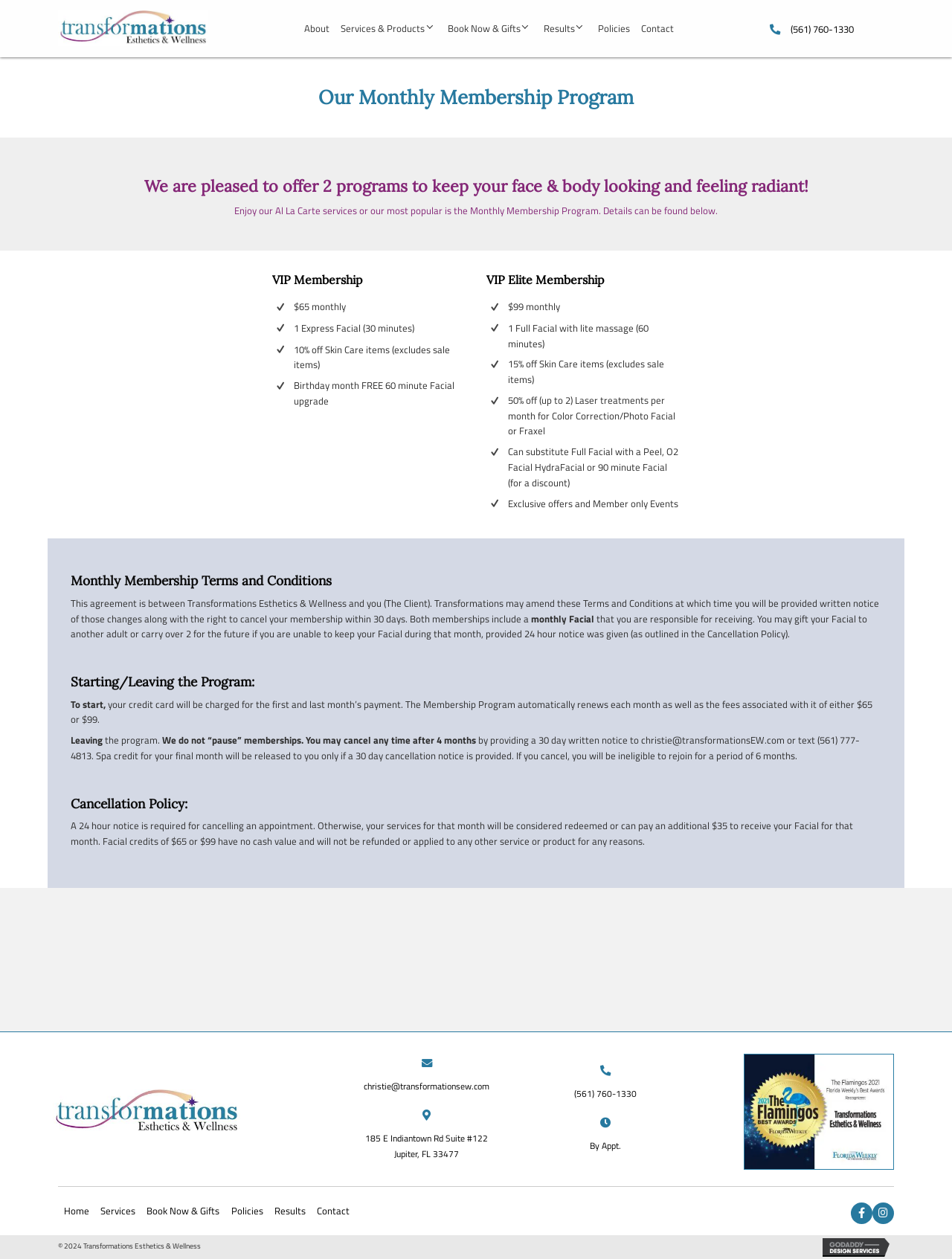What is the name of the spa?
Look at the screenshot and respond with one word or a short phrase.

Transformations Esthetics & Wellness